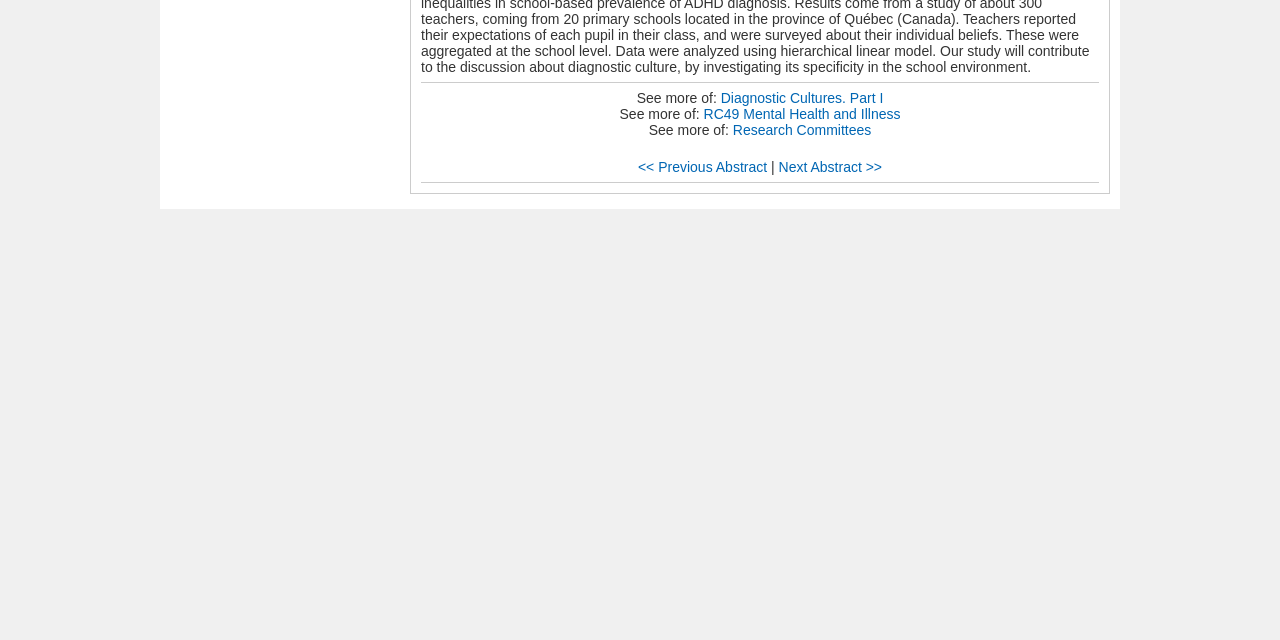Given the description "سياسات الجمعية", provide the bounding box coordinates of the corresponding UI element.

None